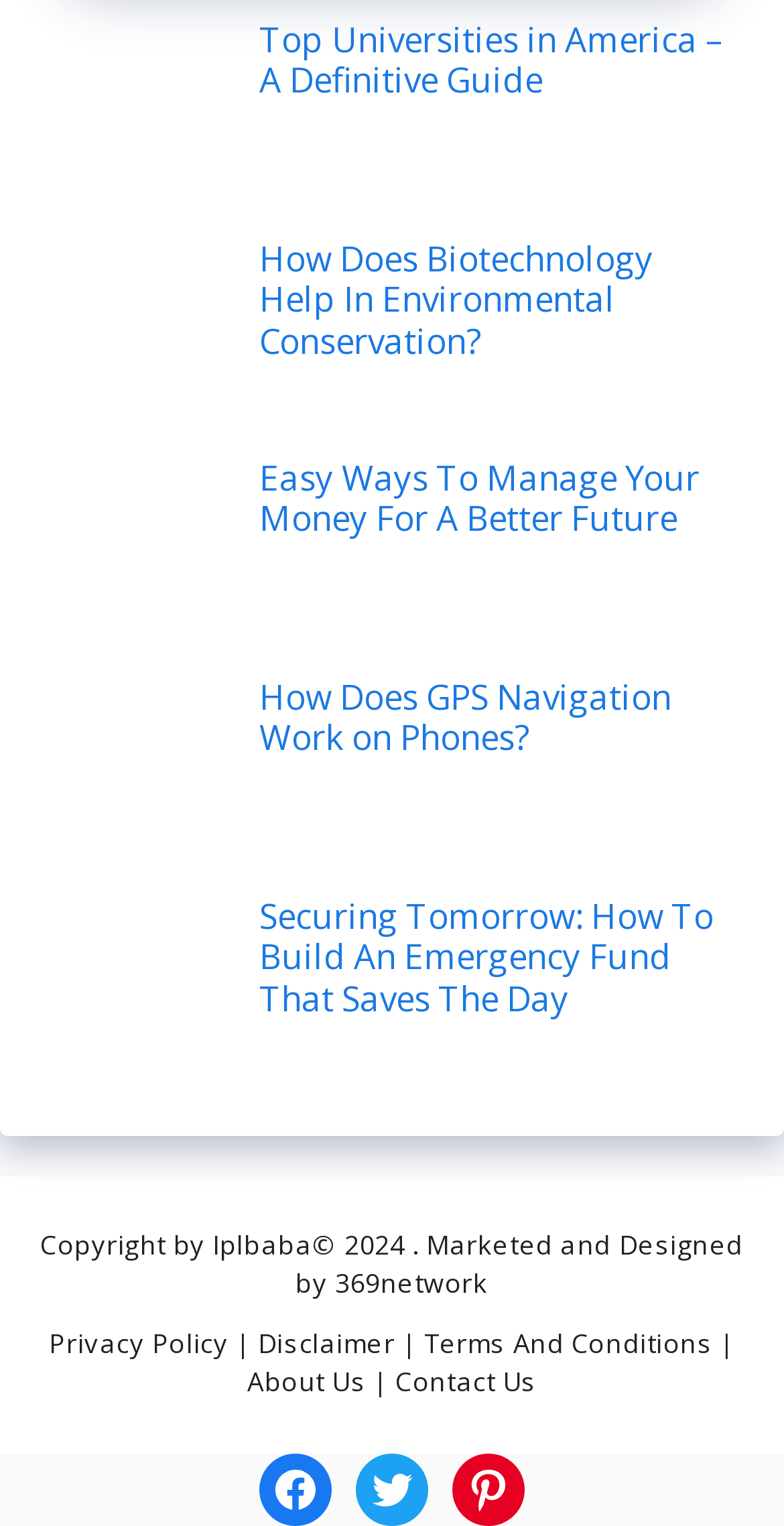Give a short answer using one word or phrase for the question:
What is the position of the 'GPS Navigation' image?

Fourth from top